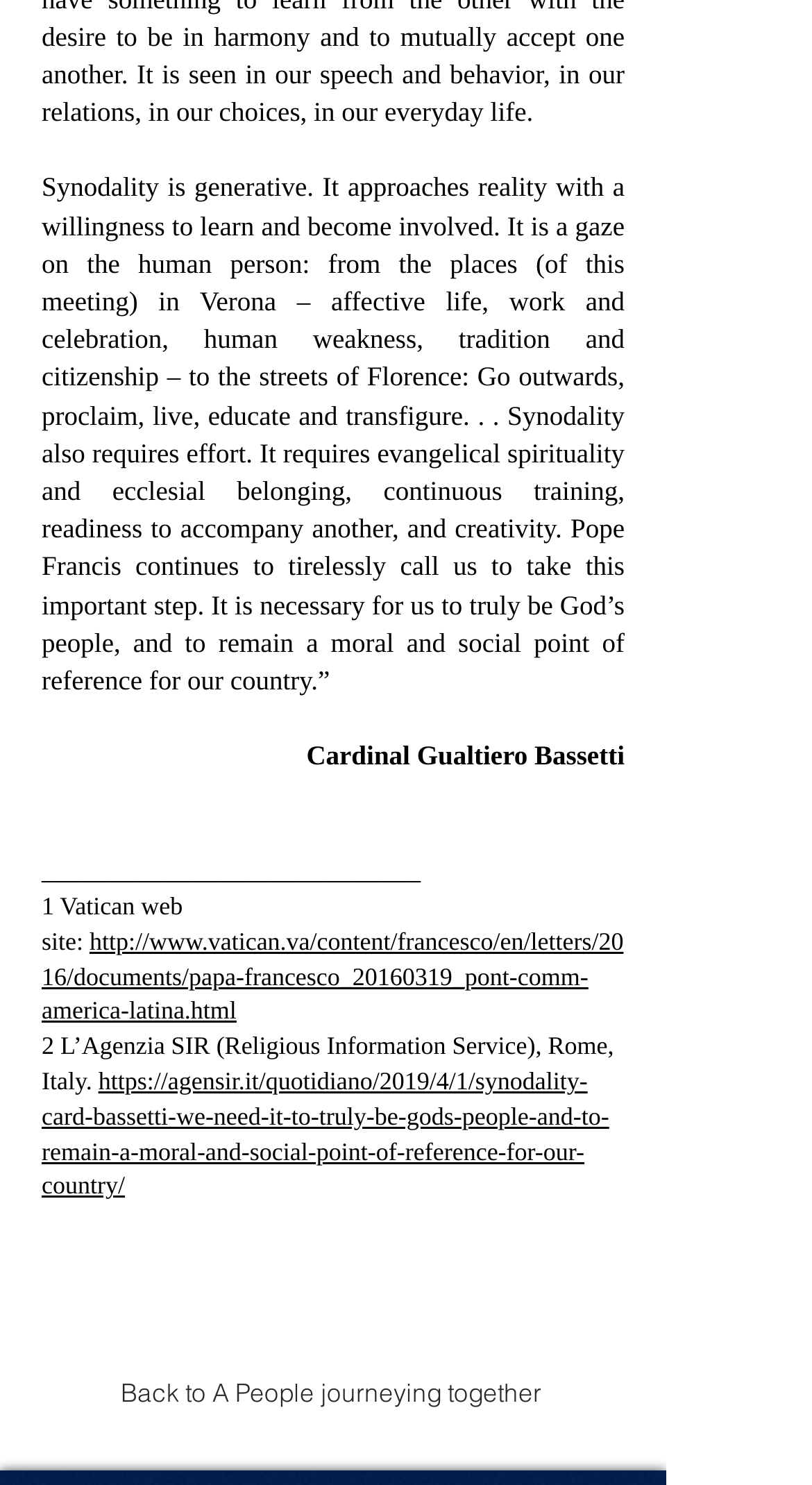Ascertain the bounding box coordinates for the UI element detailed here: "https://agensir.it/quotidiano/2019/4/1/synodality-card-bassetti-we-need-it-to-truly-be-gods-people-and-to-remain-a-moral-and-social-point-of-reference-for-our-country/". The coordinates should be provided as [left, top, right, bottom] with each value being a float between 0 and 1.

[0.051, 0.718, 0.75, 0.808]